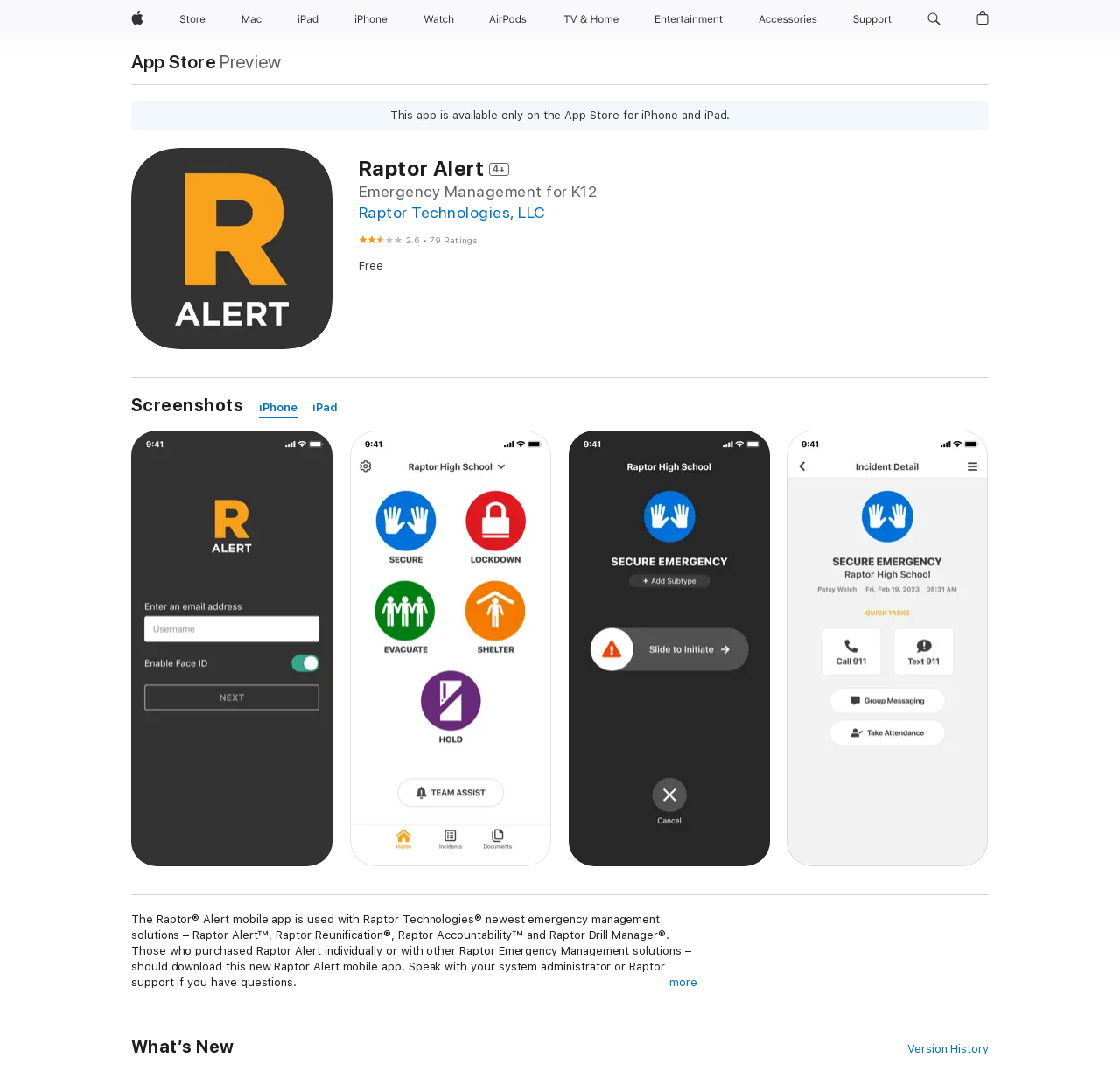Please identify the bounding box coordinates of the area that needs to be clicked to fulfill the following instruction: "Click Apple."

[0.111, 0.0, 0.134, 0.036]